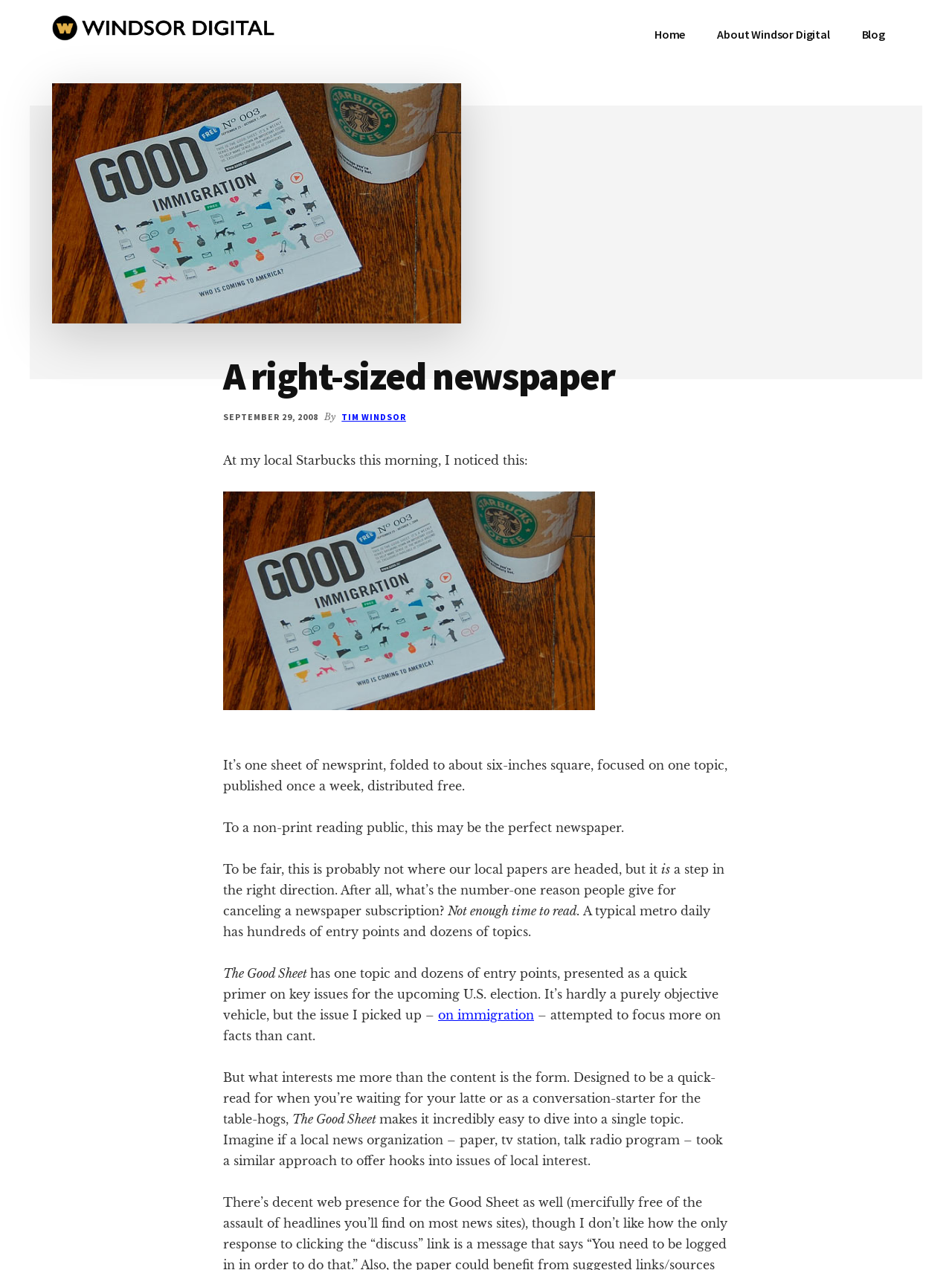Answer with a single word or phrase: 
What is the name of the company?

Windsor Digital